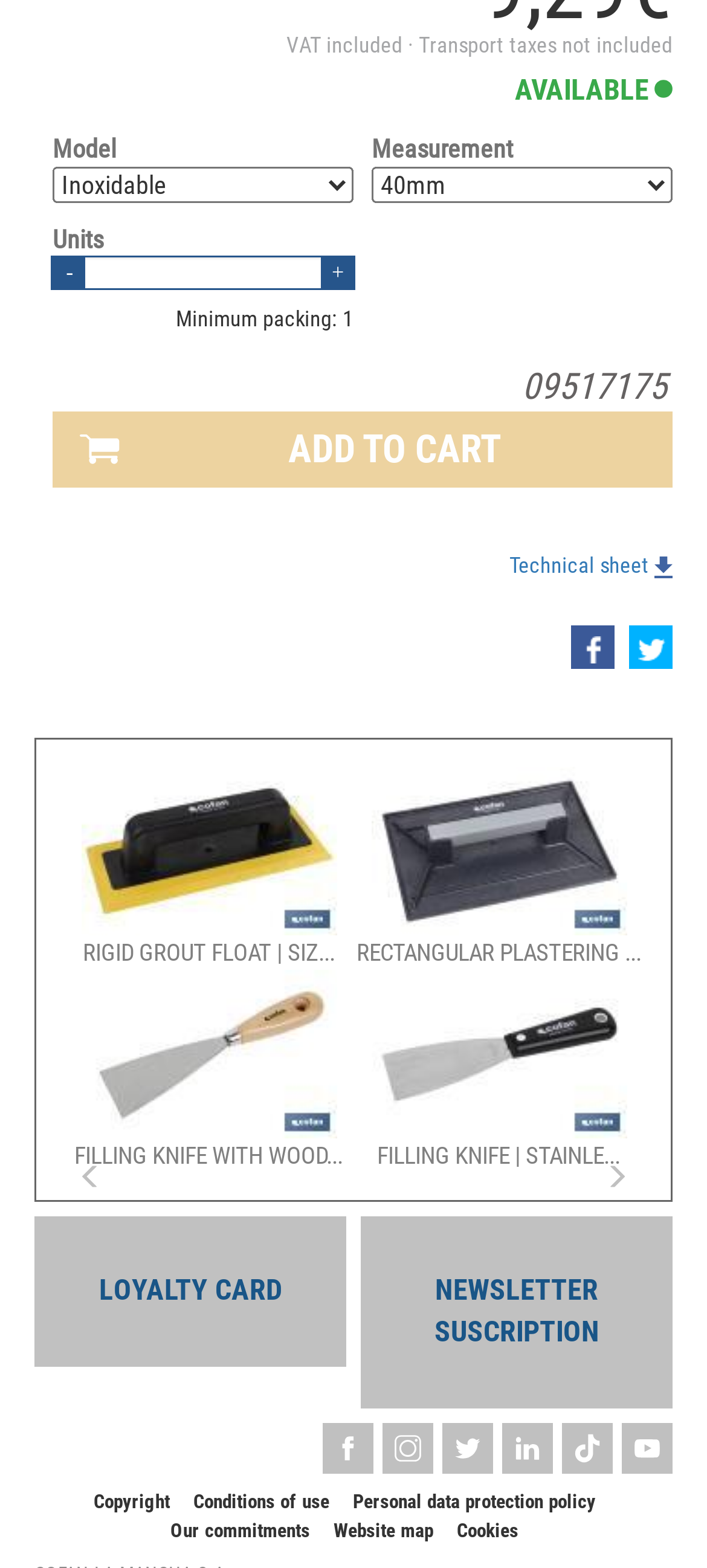Please provide a detailed answer to the question below based on the screenshot: 
What is the function of the spinbutton?

The spinbutton is an interactive element with a bounding box of [0.121, 0.164, 0.454, 0.184] that allows the user to select a quantity, with a minimum value of 1 and a maximum value of 0.